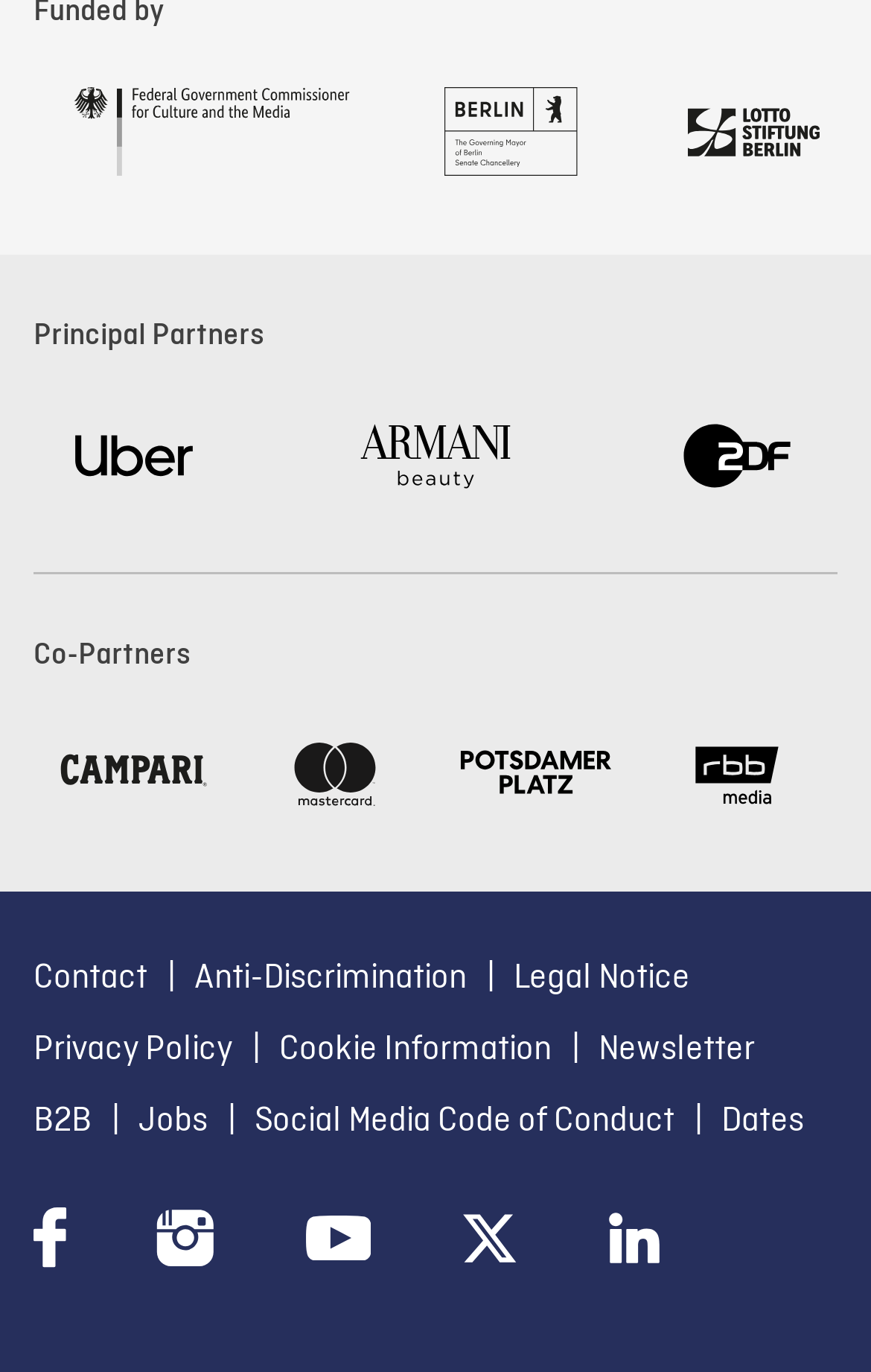Using the element description: "title="follow us on Instagram"", determine the bounding box coordinates. The coordinates should be in the format [left, top, right, bottom], with values between 0 and 1.

[0.18, 0.881, 0.248, 0.923]